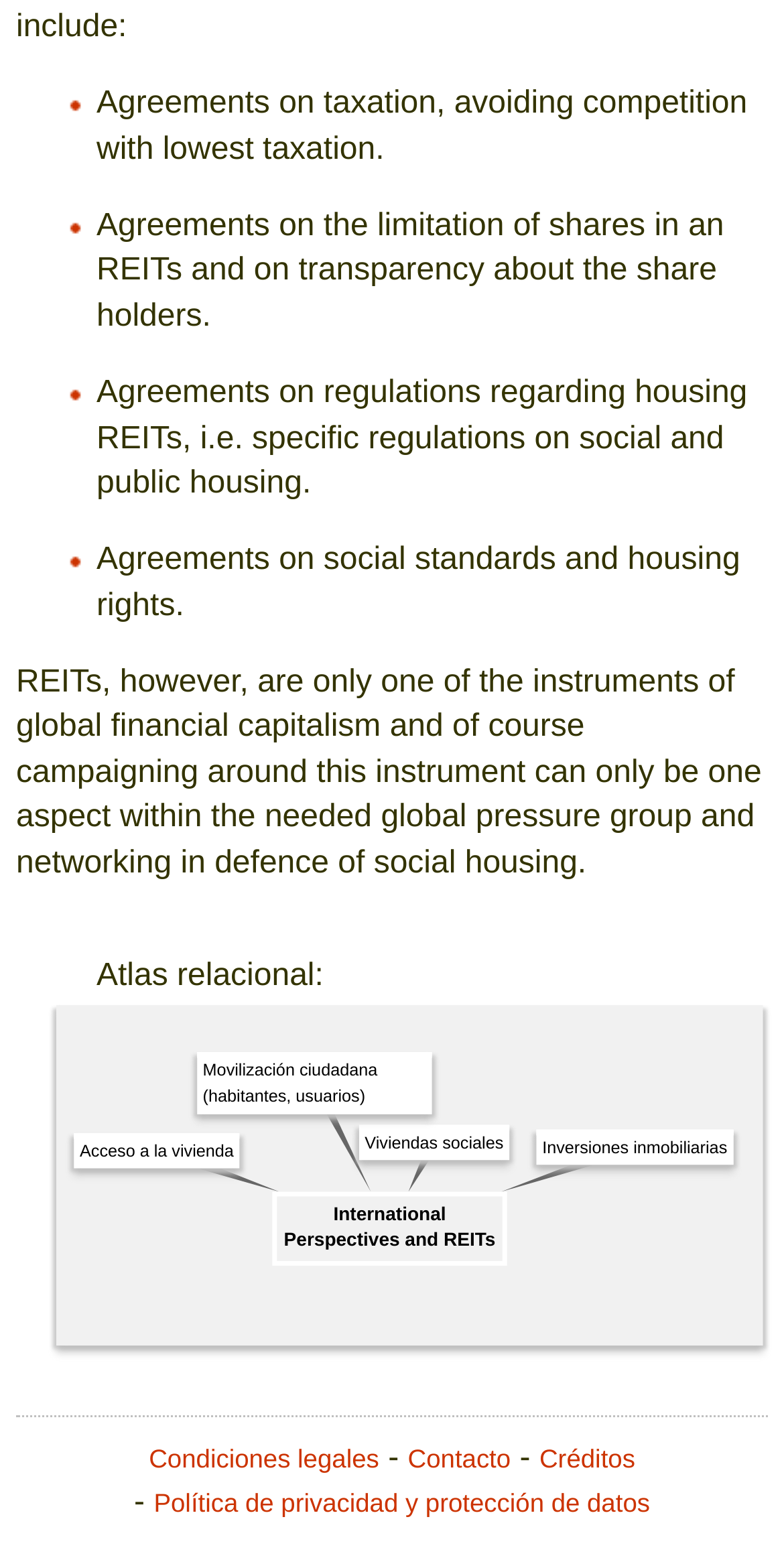Locate the UI element described by Condiciones legales in the provided webpage screenshot. Return the bounding box coordinates in the format (top-left x, top-left y, bottom-right x, bottom-right y), ensuring all values are between 0 and 1.

[0.19, 0.92, 0.484, 0.94]